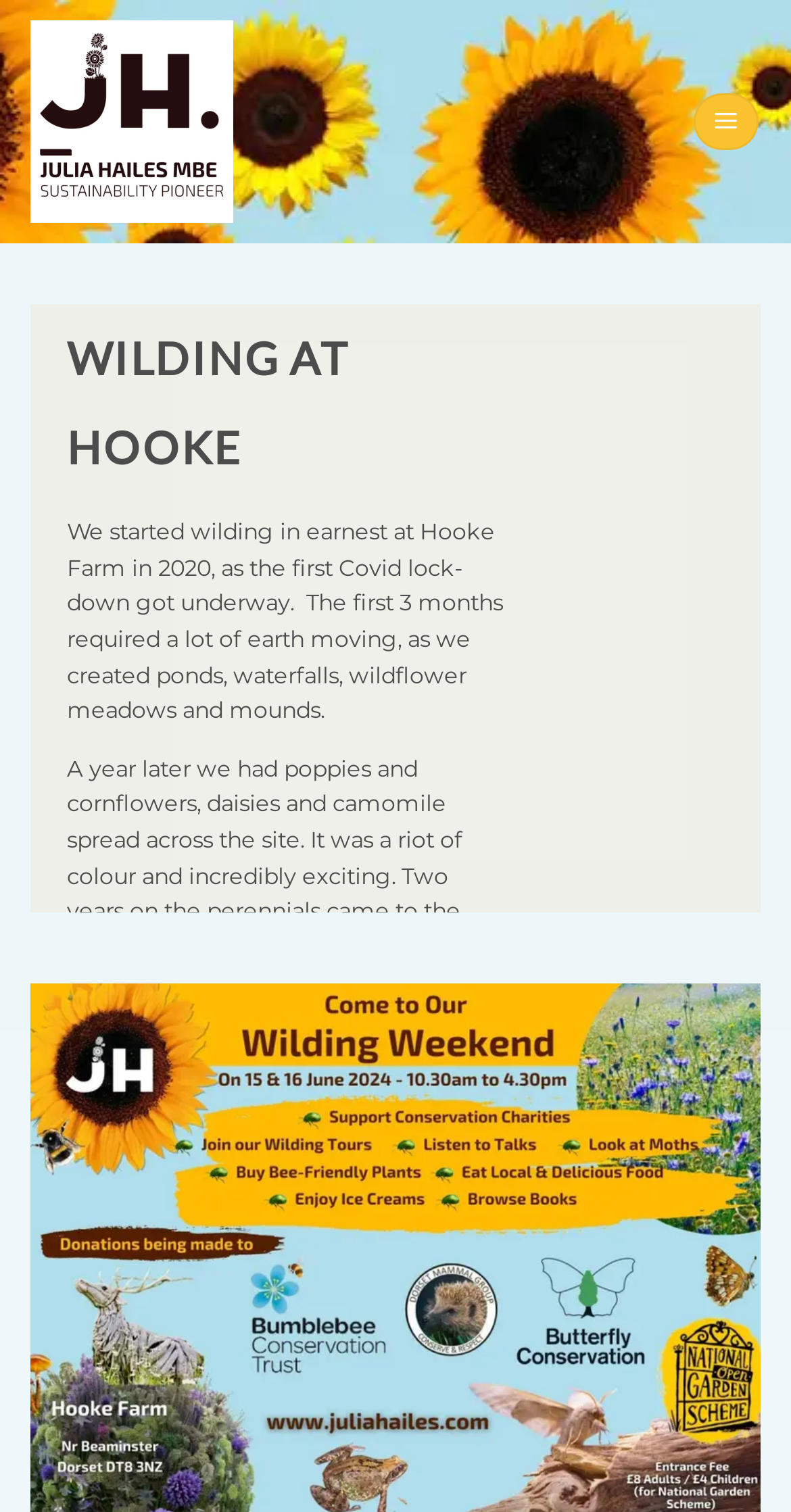Find and provide the bounding box coordinates for the UI element described with: "Menu".

[0.878, 0.062, 0.958, 0.099]